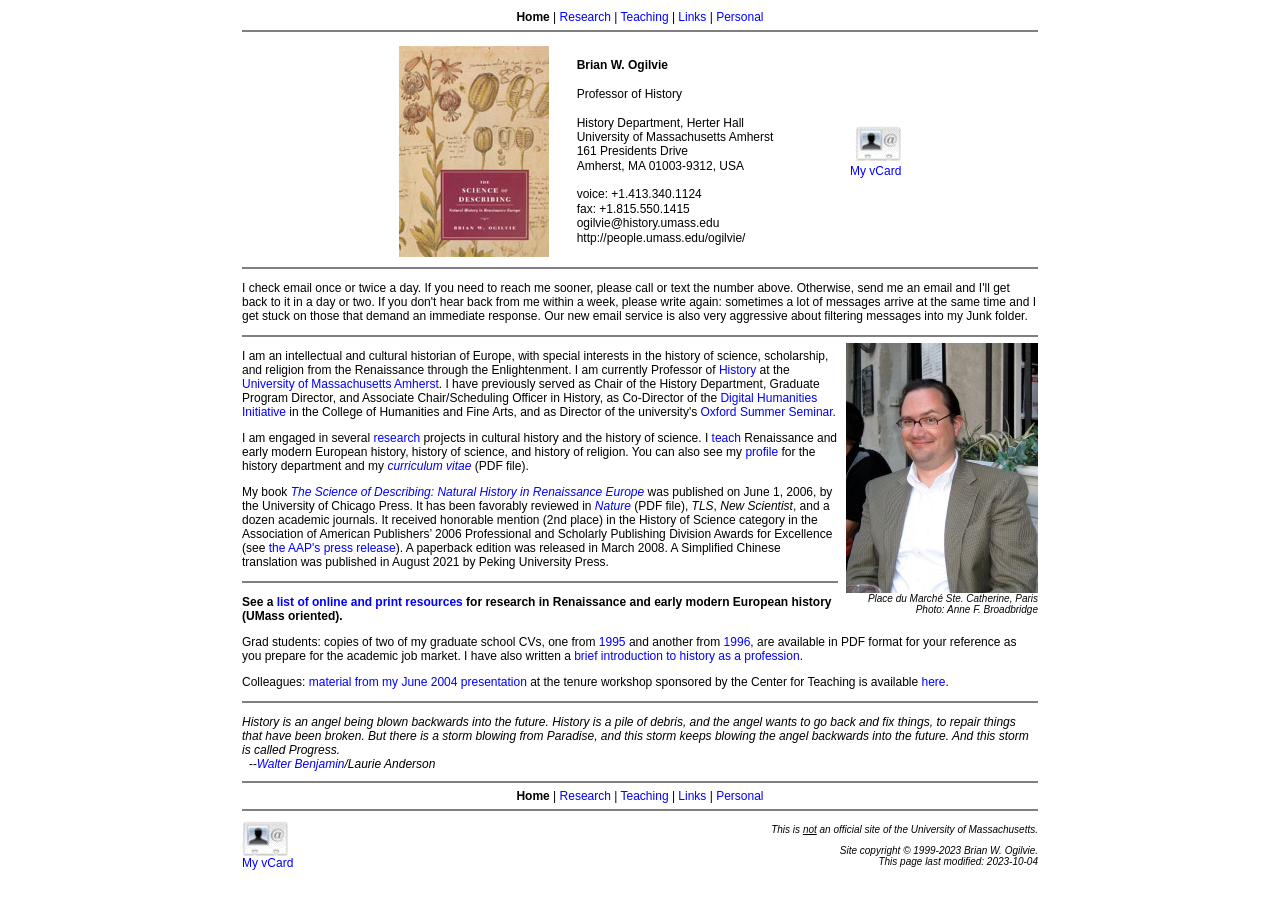Return the bounding box coordinates of the UI element that corresponds to this description: "University of Massachusetts Amherst". The coordinates must be given as four float numbers in the range of 0 and 1, [left, top, right, bottom].

[0.45, 0.143, 0.604, 0.158]